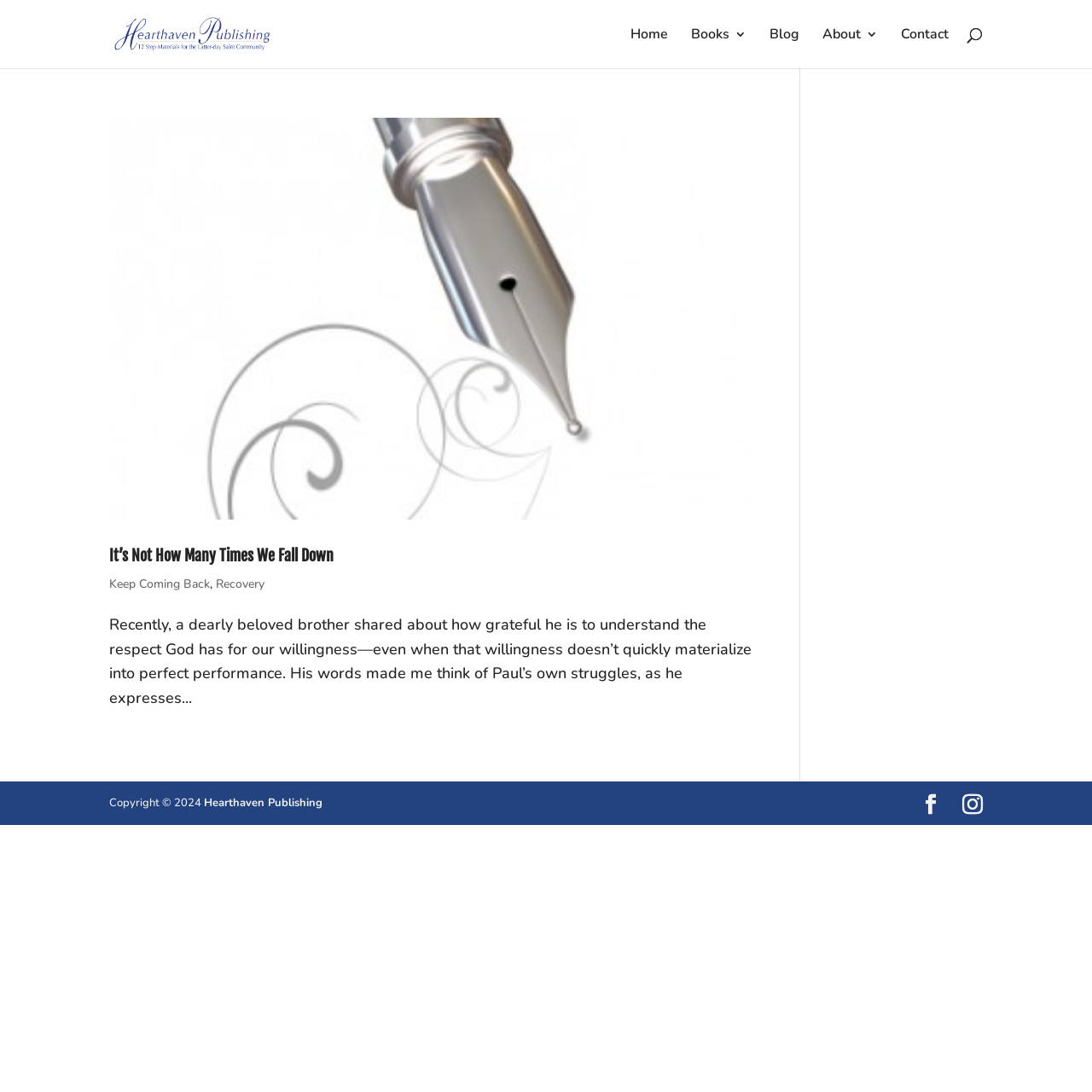Extract the bounding box coordinates of the UI element described: "Keep Coming Back". Provide the coordinates in the format [left, top, right, bottom] with values ranging from 0 to 1.

[0.1, 0.528, 0.192, 0.542]